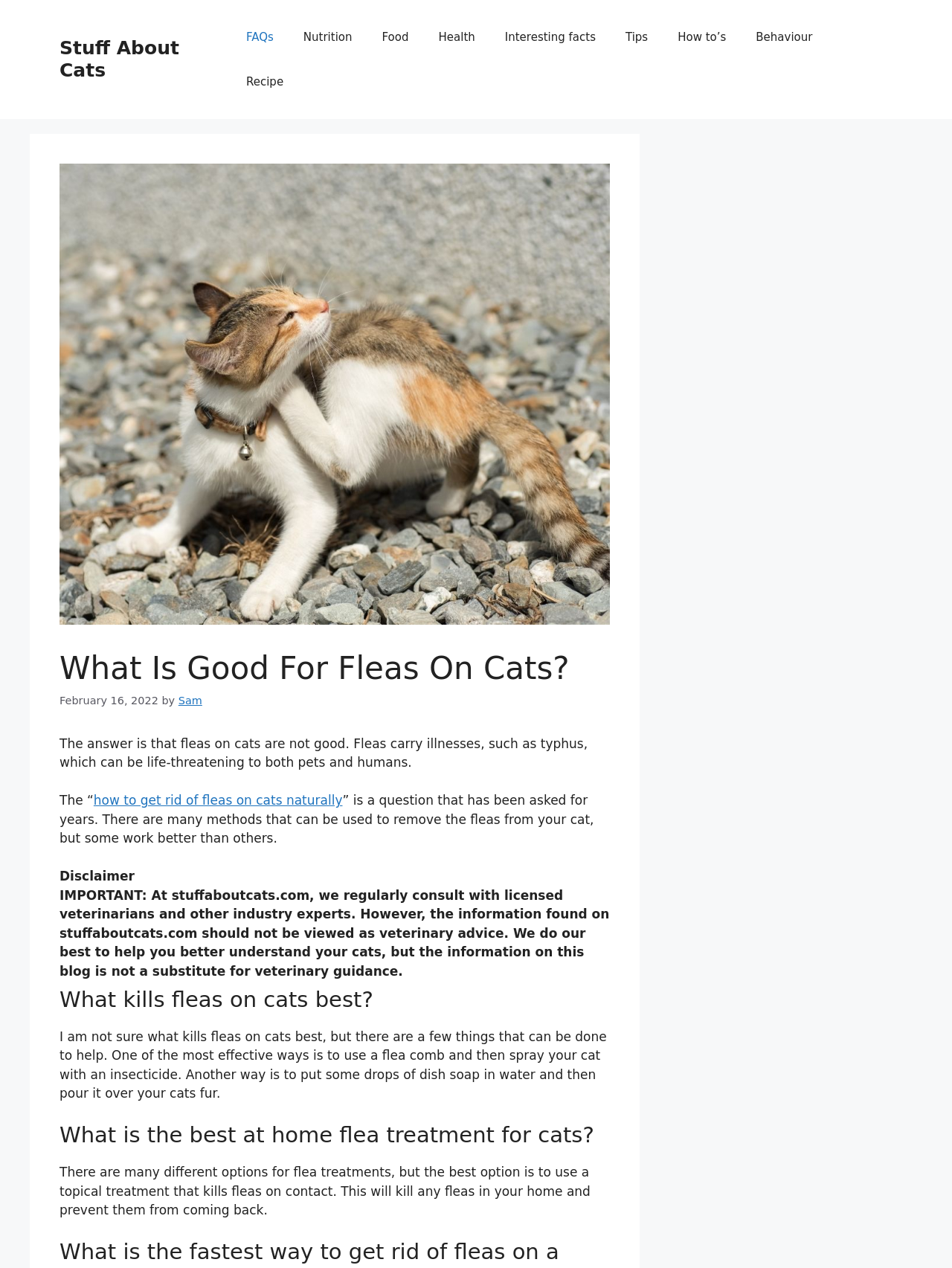Produce an elaborate caption capturing the essence of the webpage.

This webpage is about fleas on cats, specifically discussing what is good for fleas on cats and providing information on how to get rid of them. At the top of the page, there is a banner with the site's name, "Stuff About Cats", and a navigation menu with links to various sections such as FAQs, Nutrition, Food, Health, and more.

Below the navigation menu, there is a main content section with a heading that reads "What Is Good For Fleas On Cats?" followed by a date and author information. The main content is divided into several sections, each with its own heading. The first section discusses the dangers of fleas on cats, stating that they can carry illnesses such as typhus, which can be life-threatening to both pets and humans.

The next section provides a link to an article on how to get rid of fleas on cats naturally, and then discusses various methods for removing fleas from cats. A disclaimer section follows, stating that the information on the website should not be viewed as veterinary advice.

The webpage then continues with two more sections, each with its own heading. The first section asks "What kills fleas on cats best?" and provides some suggestions, such as using a flea comb and insecticide or dish soap. The second section asks "What is the best at home flea treatment for cats?" and recommends using a topical treatment that kills fleas on contact.

Throughout the webpage, there are no images, but there are several links to other articles and sections on the website. The overall layout is organized, with clear headings and concise text, making it easy to navigate and read.